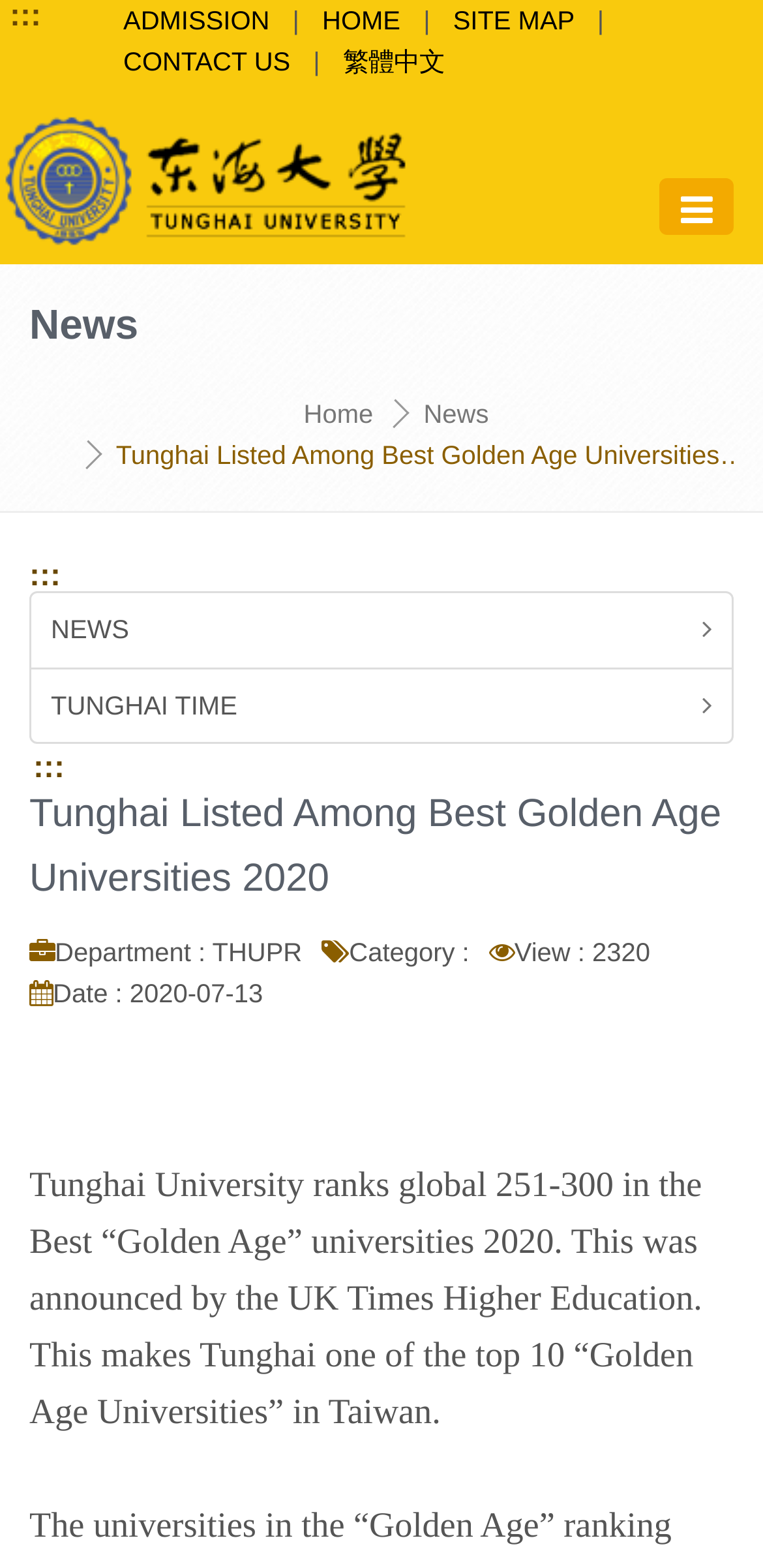Kindly provide the bounding box coordinates of the section you need to click on to fulfill the given instruction: "go to admission page".

[0.162, 0.004, 0.353, 0.022]